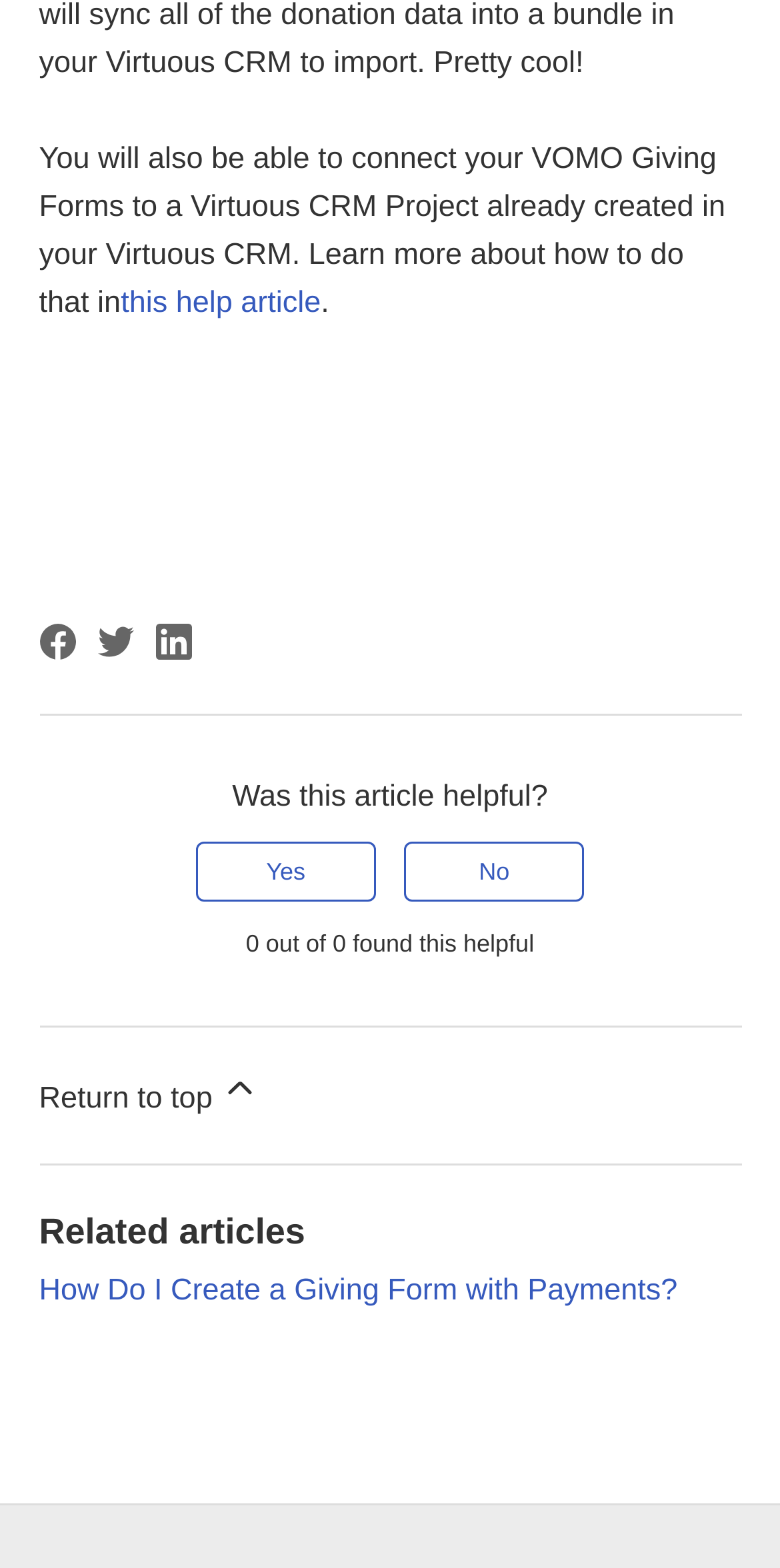What is the purpose of the buttons in the 'Was this article helpful?' section?
Relying on the image, give a concise answer in one word or a brief phrase.

To provide feedback